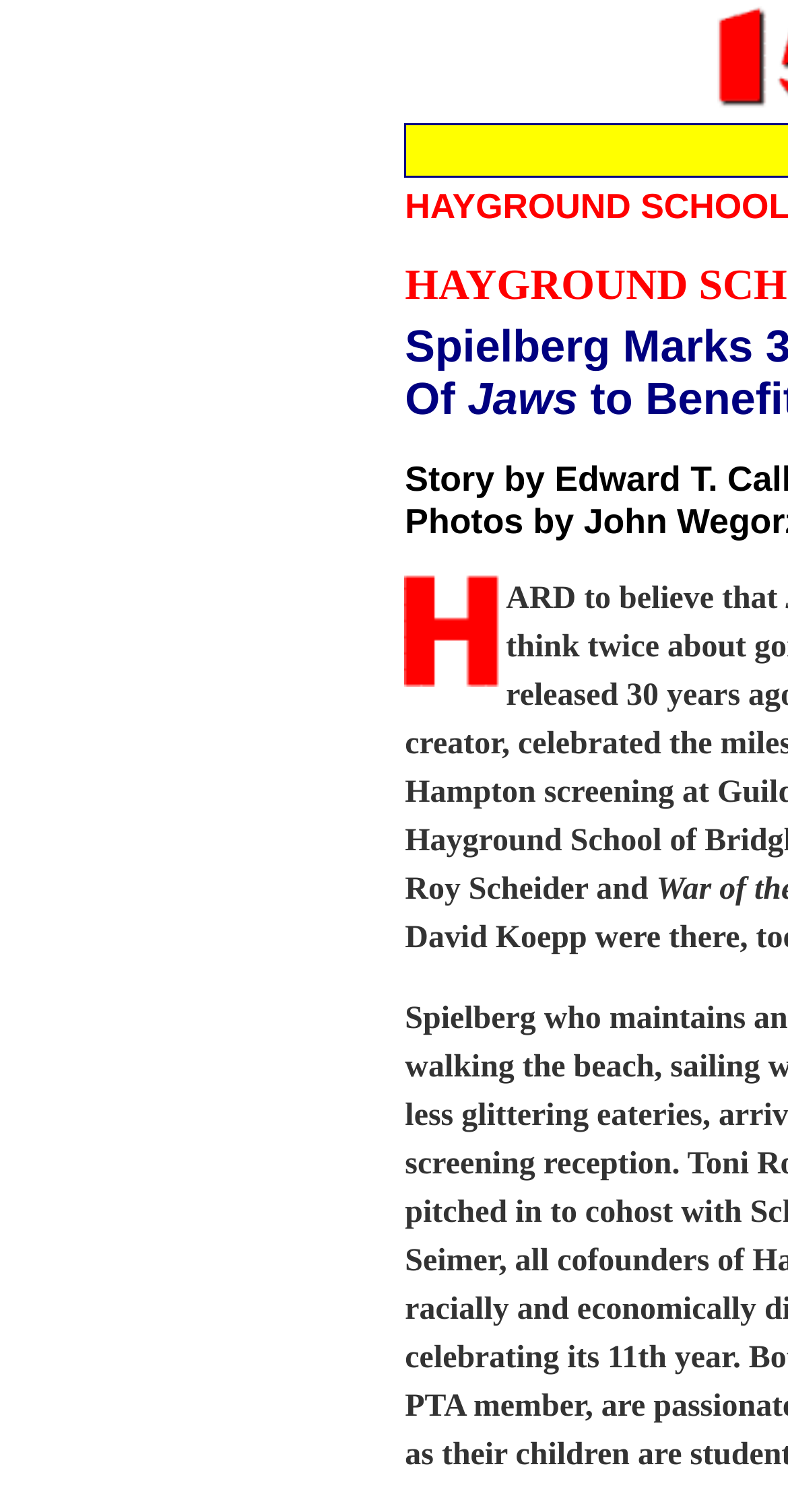Please provide a comprehensive answer to the question based on the screenshot: Is there an image on the webpage?

I found an image element at coordinates [0.514, 0.381, 0.634, 0.455], which suggests that there is an image present on the webpage.